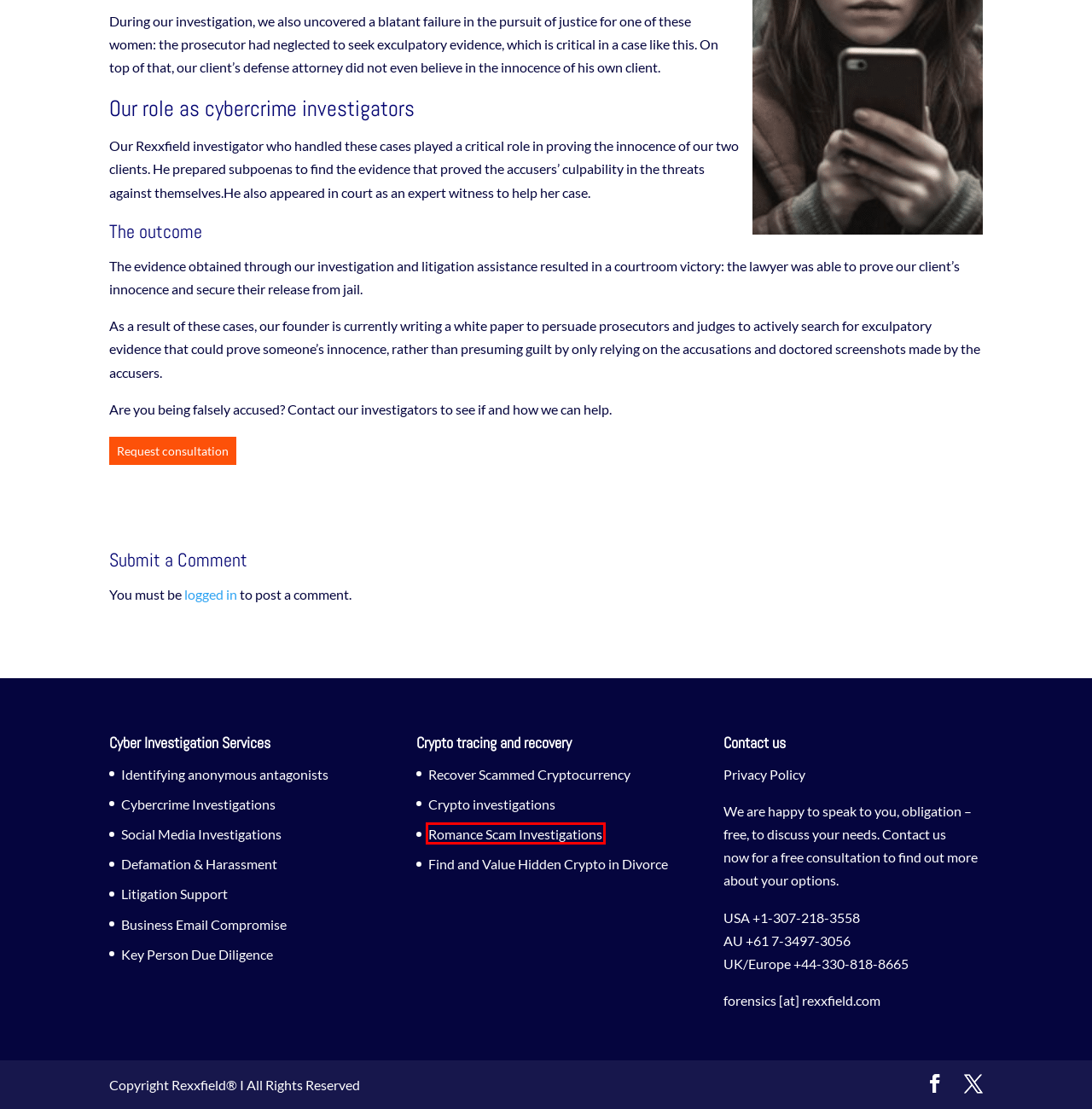You have a screenshot showing a webpage with a red bounding box highlighting an element. Choose the webpage description that best fits the new webpage after clicking the highlighted element. The descriptions are:
A. Find Hidden Crypto During Divorce: Private Blockchain Investigator
B. Log In ‹ Rexxfield Cyber Investigation Services — WordPress
C. Cryptocurrency Scam Recovery Investigators
D. Intelligence Reports - Deep Dive Due Diligence
E. Services - Rexxfield Cyber Investigation Services
F. Cryptocurrency Investigations and Asset Recovery - Rexxfield
G. Romance Scam Investigations - Rexxfield Cyber Investigation Services
H. Social Media Investigation Services - Rexxfield Cyber Investigation Services

G